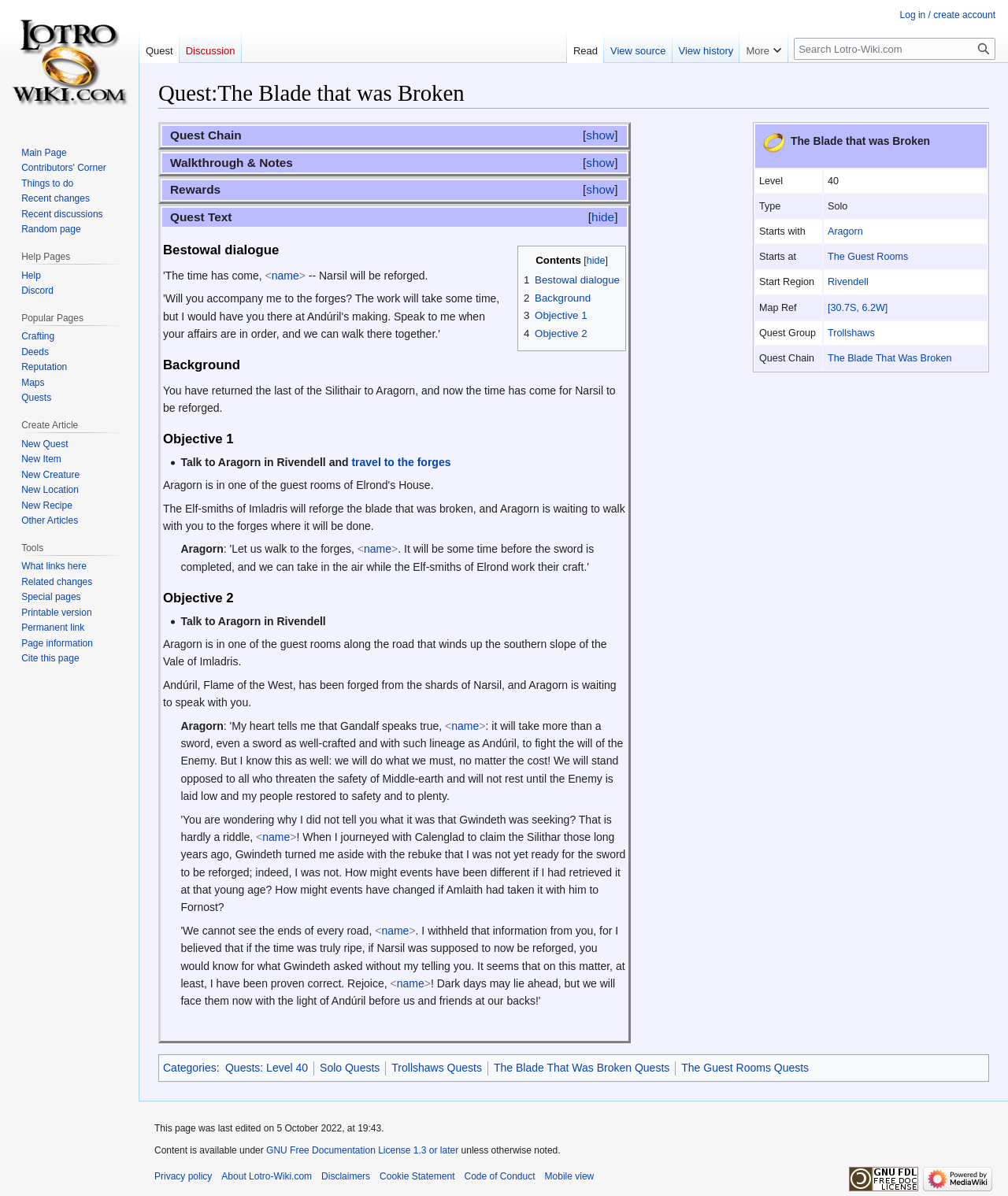Locate the bounding box coordinates of the element's region that should be clicked to carry out the following instruction: "Hide quest text". The coordinates need to be four float numbers between 0 and 1, i.e., [left, top, right, bottom].

[0.587, 0.176, 0.61, 0.187]